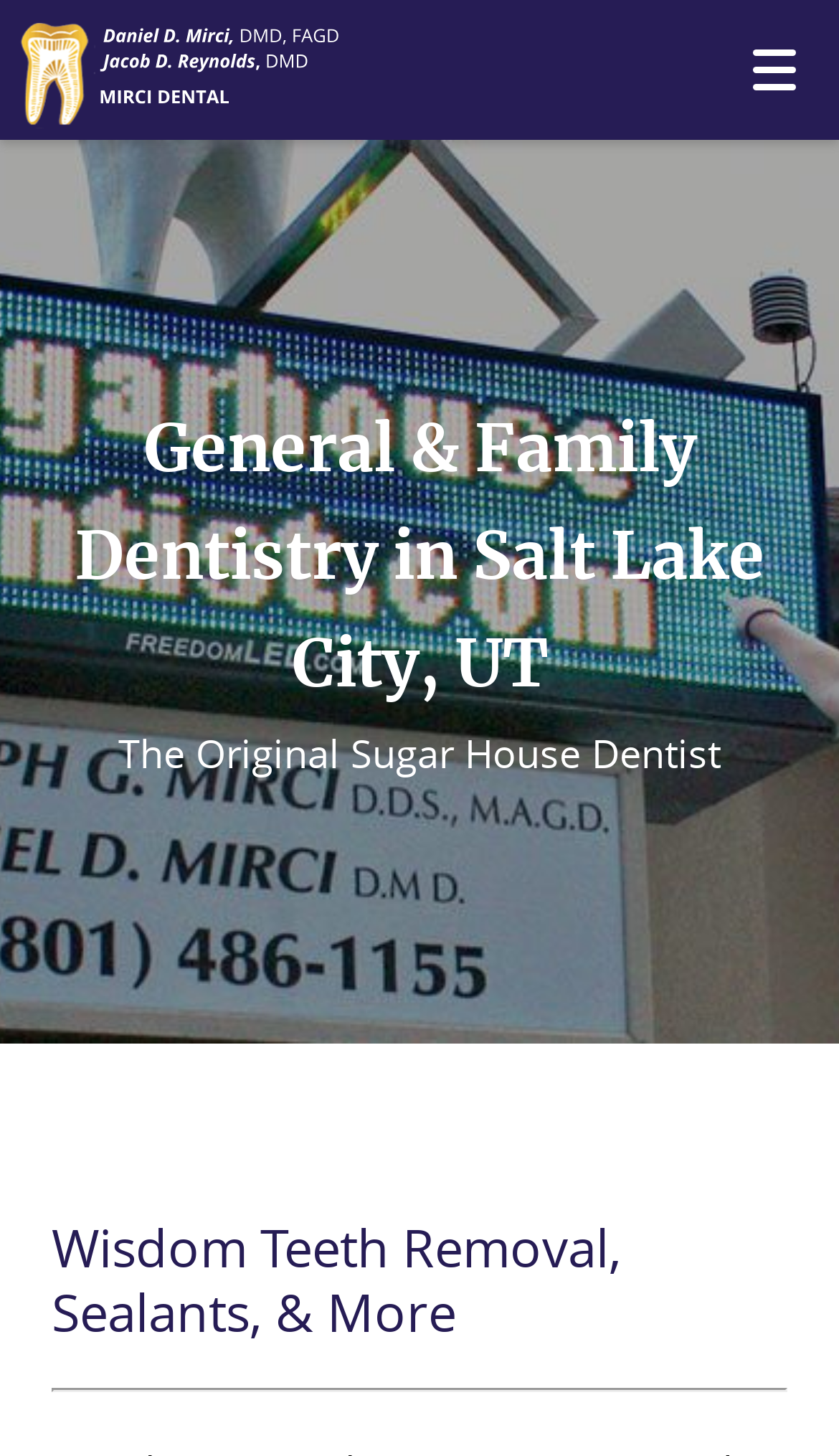From the screenshot, find the bounding box of the UI element matching this description: "parent_node: Back aria-label="Toggle mobile menu"". Supply the bounding box coordinates in the form [left, top, right, bottom], each a float between 0 and 1.

[0.846, 0.004, 1.0, 0.092]